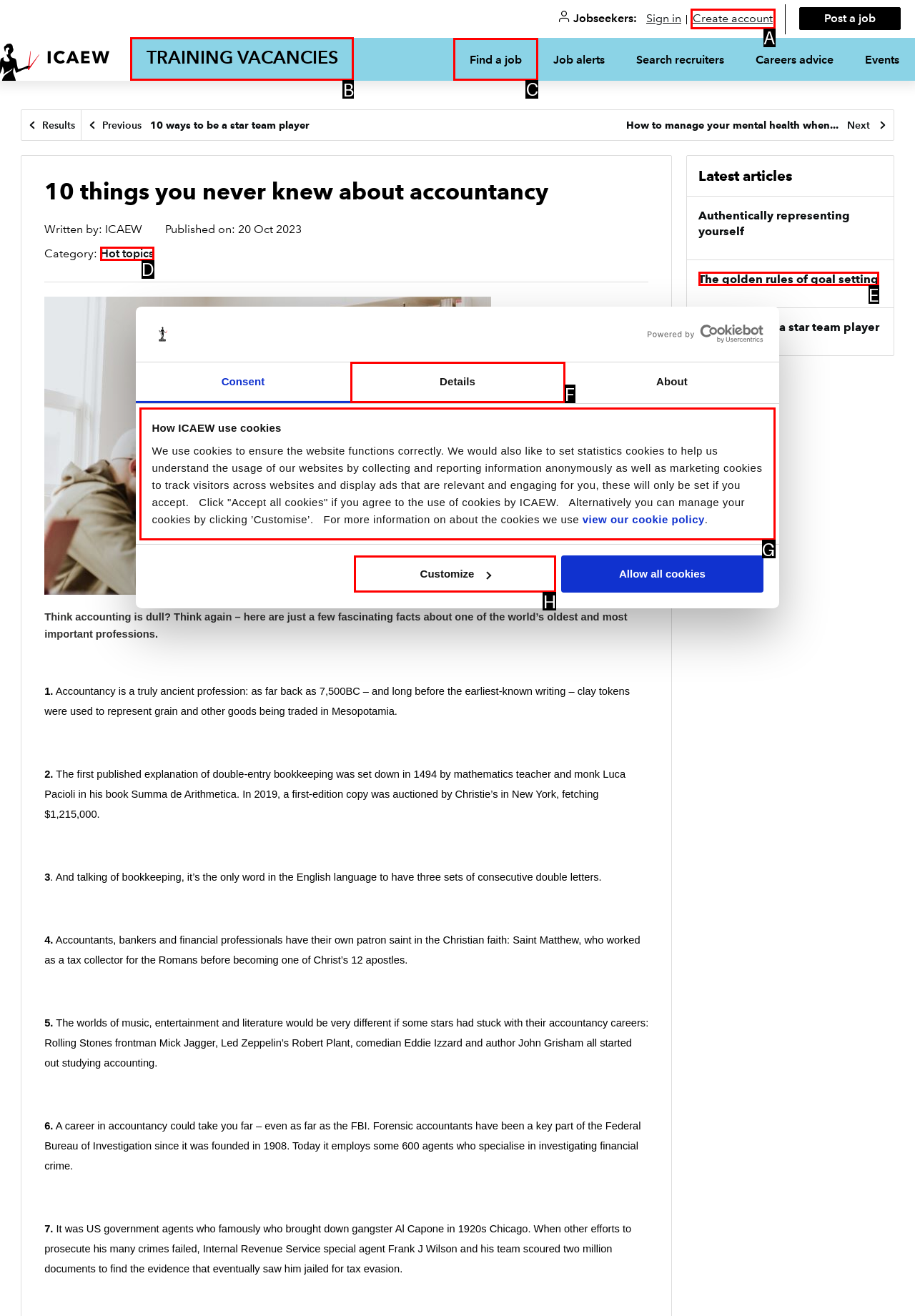Tell me which option I should click to complete the following task: Click the 'Find a job' link Answer with the option's letter from the given choices directly.

C